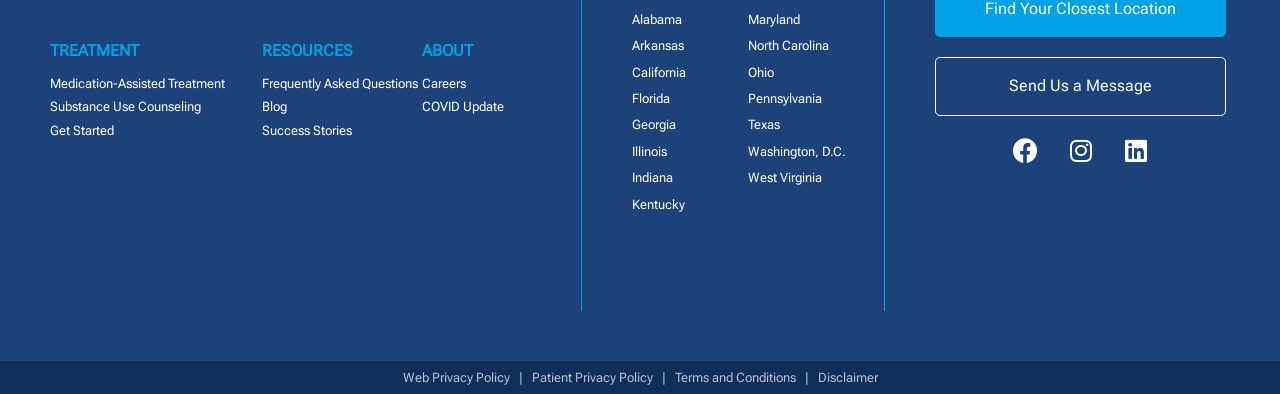How many states are listed on the webpage?
Could you give a comprehensive explanation in response to this question?

I counted the number of links with state names, starting from 'Alabama' to 'West Virginia', and found 21 states listed on the webpage.